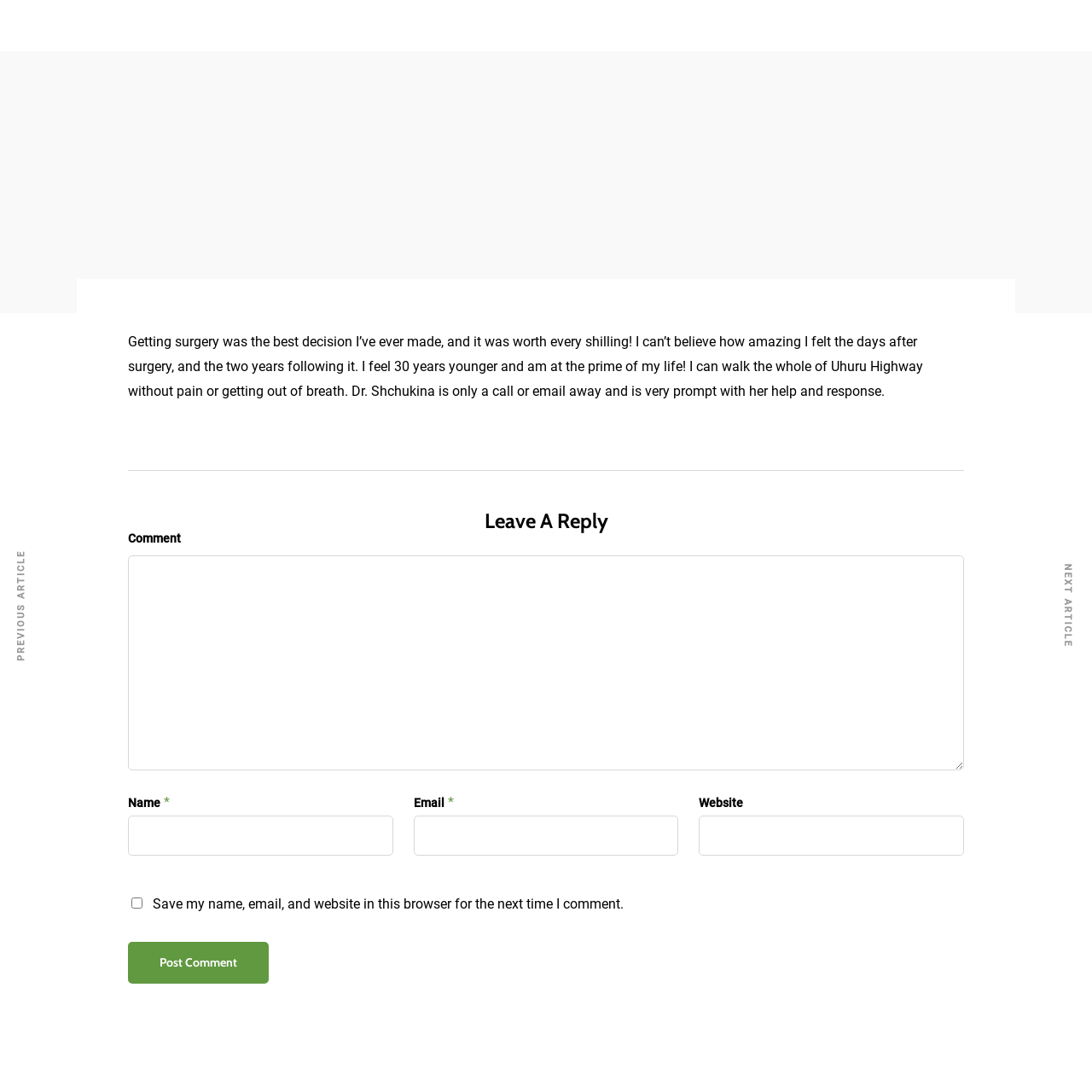What is the purpose of the checkbox?
Please provide a comprehensive answer based on the visual information in the image.

I inferred the purpose of the checkbox by reading its label 'Save my name, email, and website in this browser for the next time I comment.' which suggests that it is used to save user information for future comments.